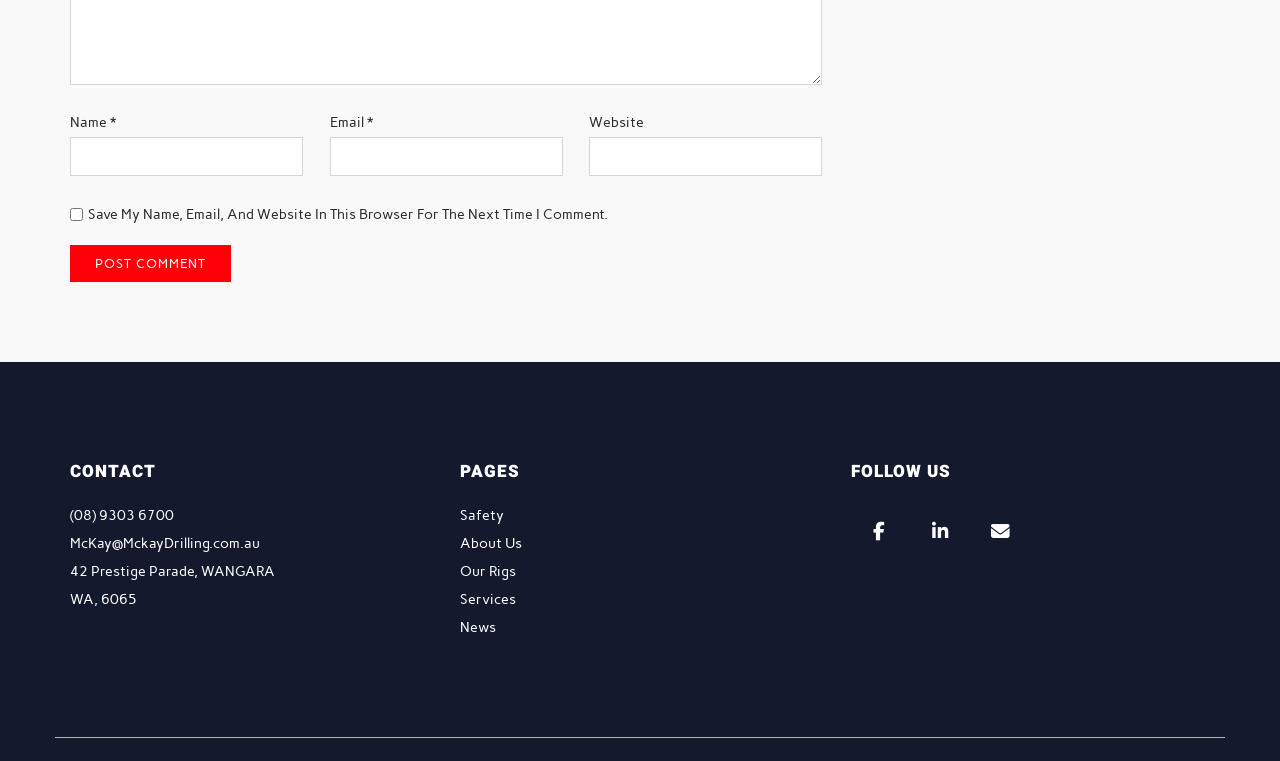Highlight the bounding box coordinates of the element you need to click to perform the following instruction: "Follow McKay Drilling on Facebook."

[0.665, 0.662, 0.708, 0.736]